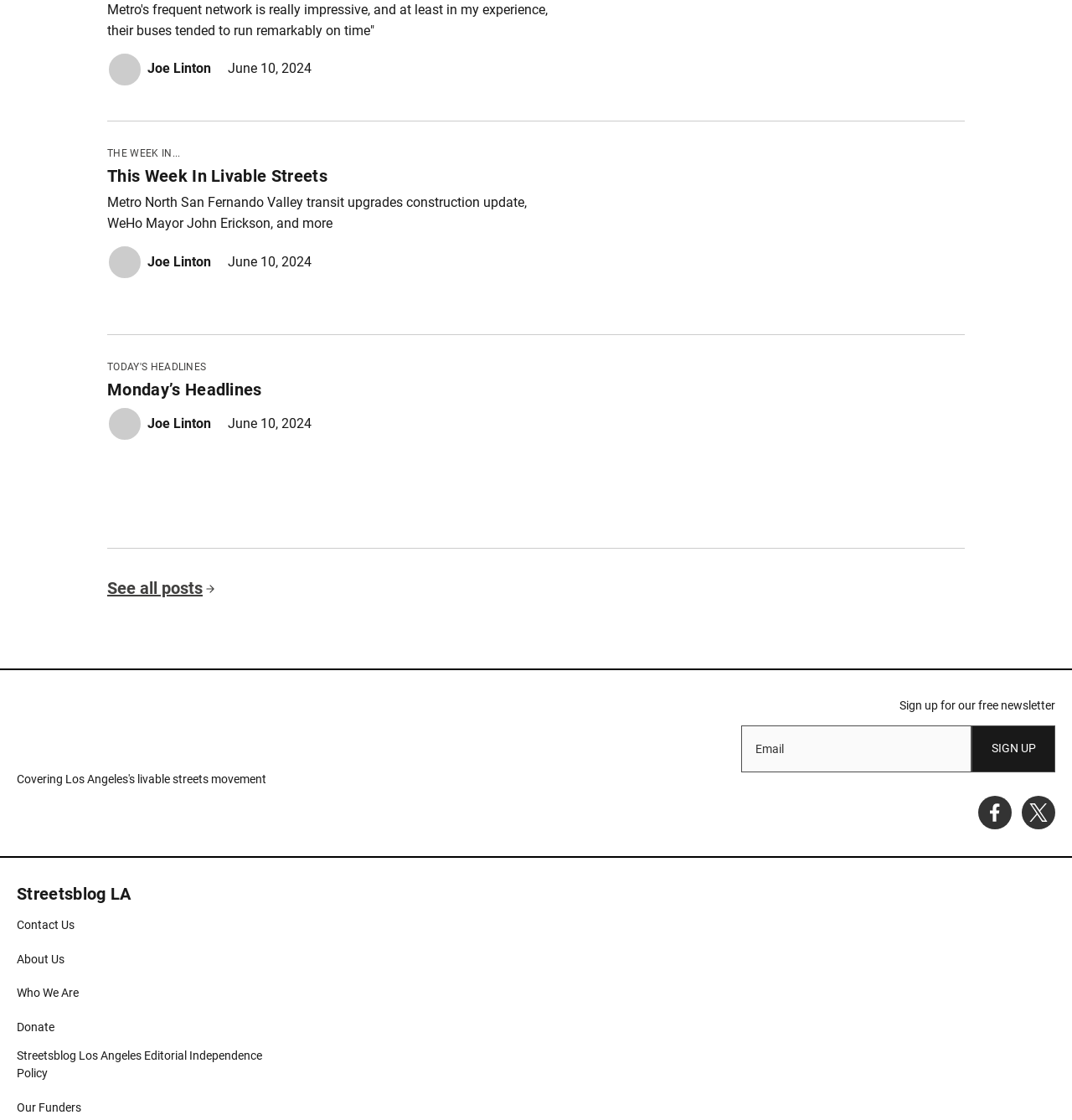Determine the bounding box coordinates for the HTML element described here: "Our Funders".

[0.016, 0.981, 0.076, 0.998]